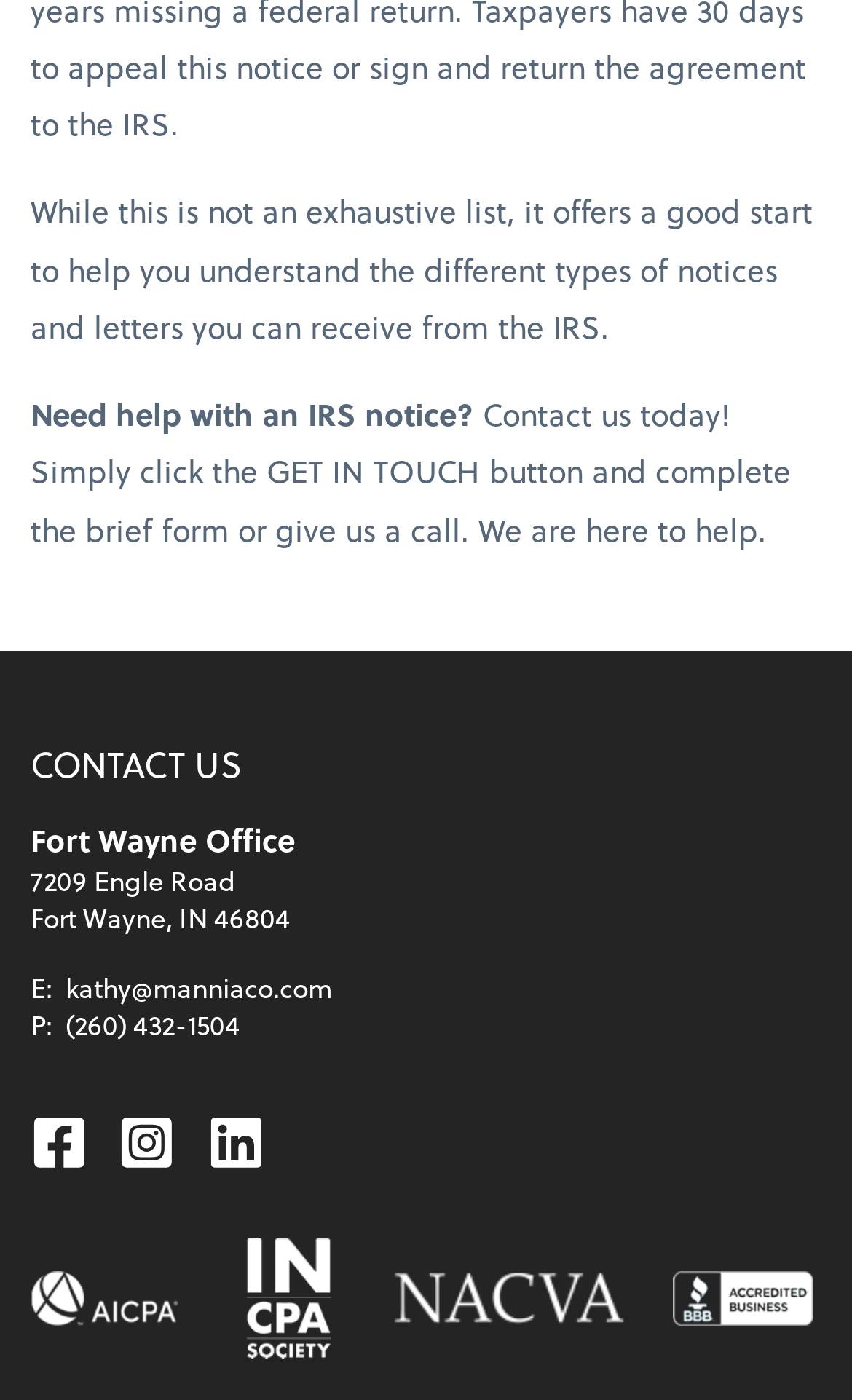What certifications or affiliations are displayed on the webpage?
Use the information from the screenshot to give a comprehensive response to the question.

The webpage displays logos and links to AICPA, Indiana CPA Society, NACVA, and BBB Accredited, indicating that these are certifications or affiliations associated with the company or individual.